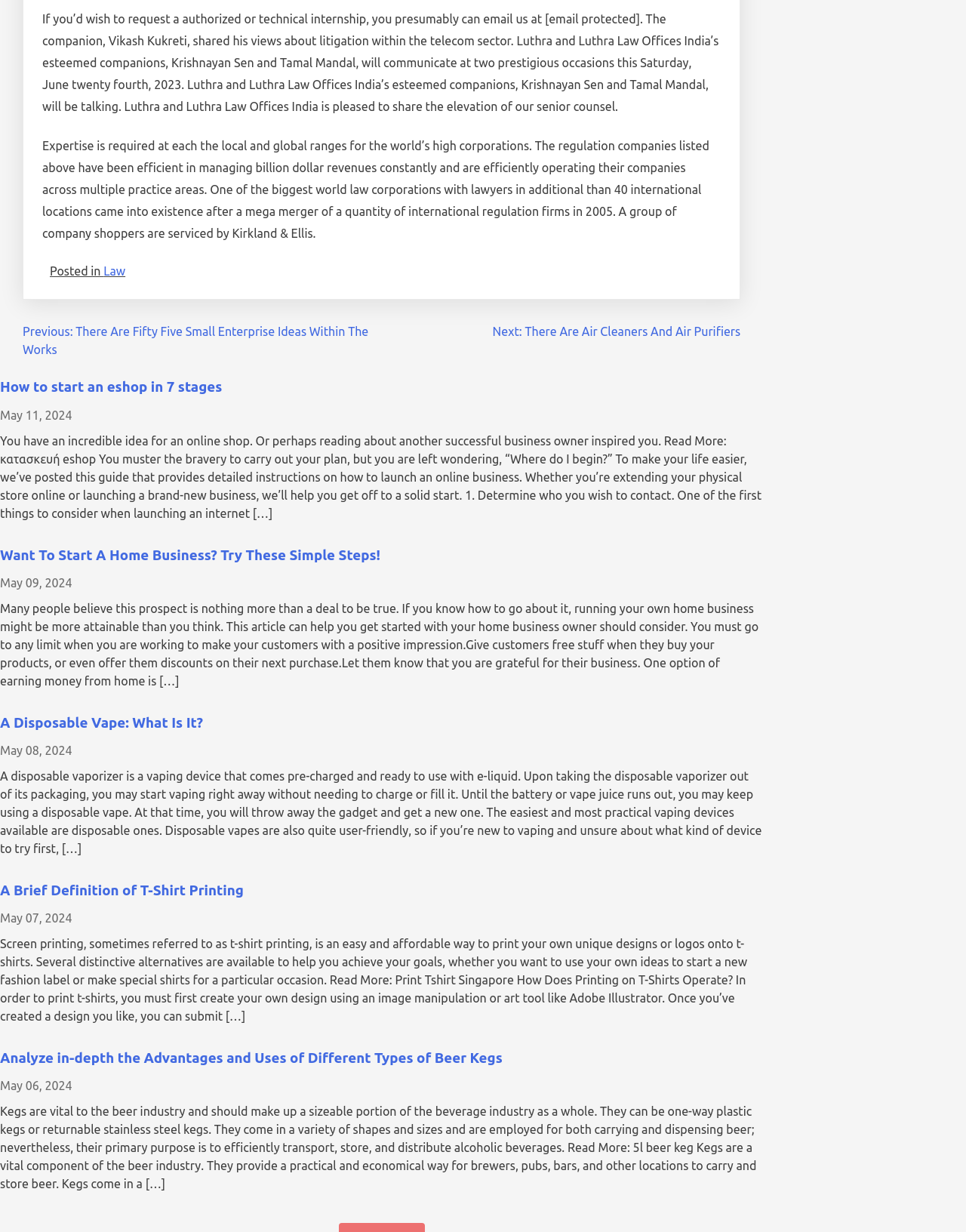Please determine the bounding box coordinates for the element with the description: "Law".

[0.107, 0.215, 0.13, 0.226]